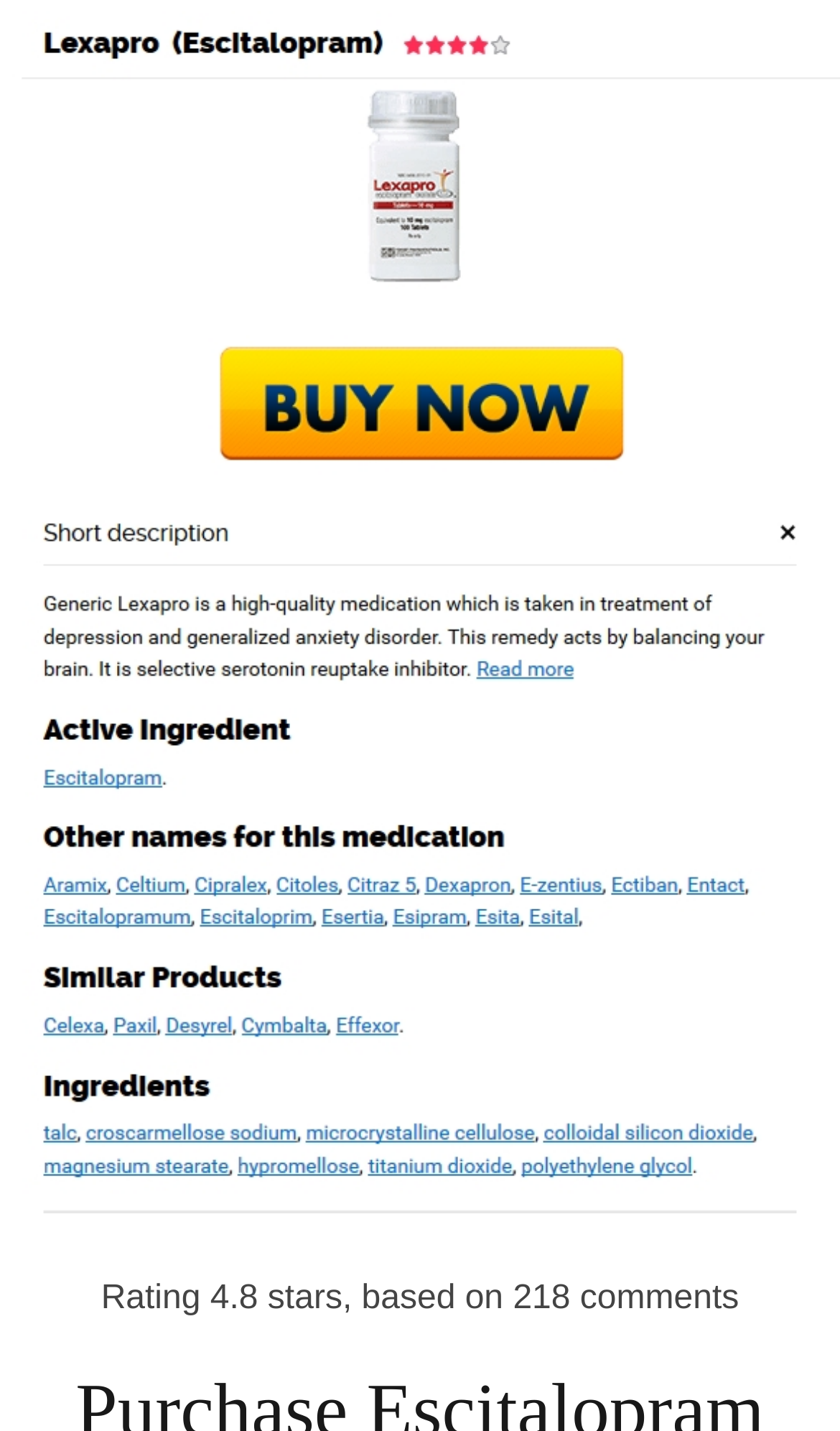Please give a succinct answer to the question in one word or phrase:
What is the rating of this website?

4.8